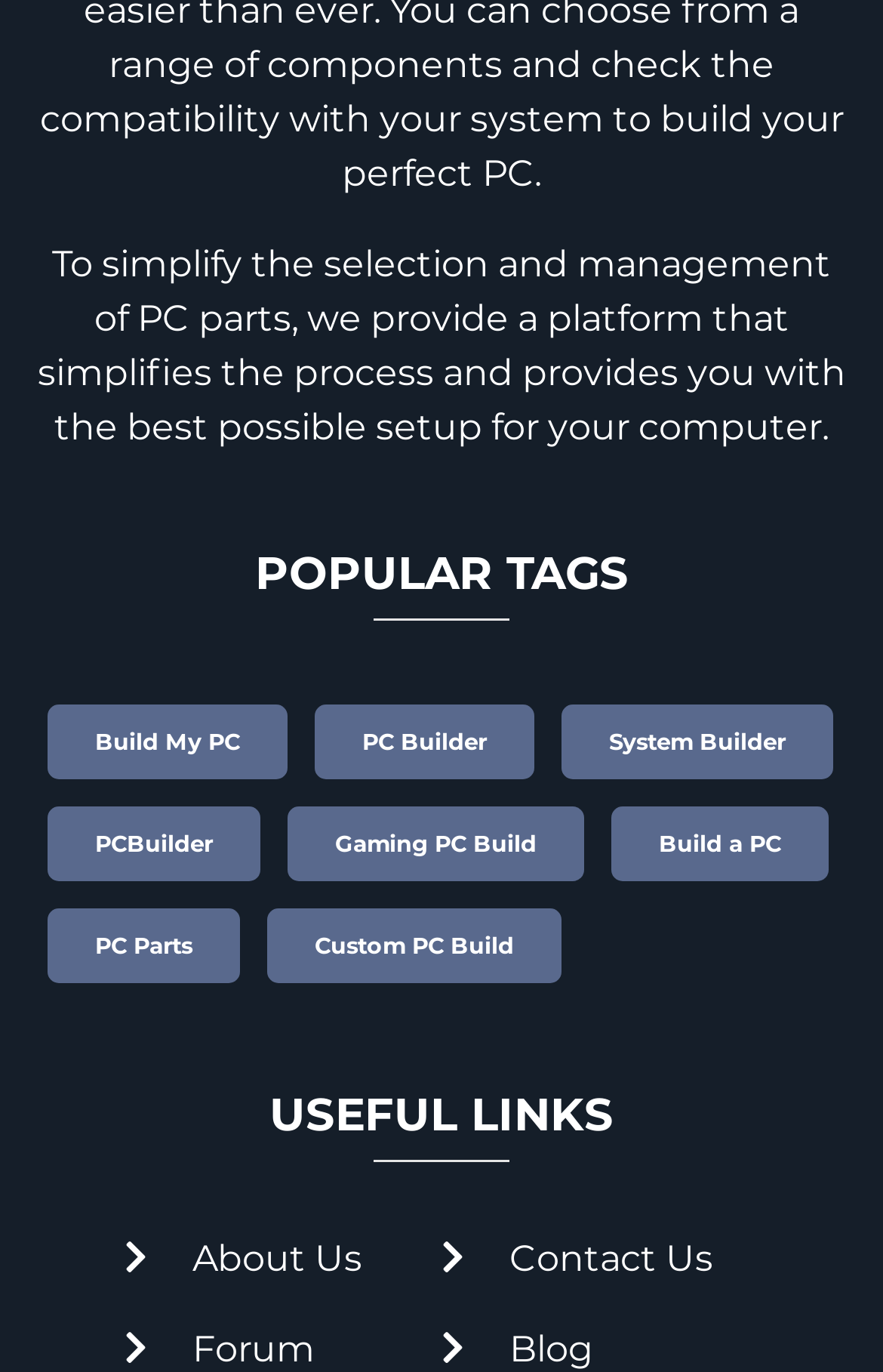Please identify the bounding box coordinates of the clickable area that will fulfill the following instruction: "Contact Us". The coordinates should be in the format of four float numbers between 0 and 1, i.e., [left, top, right, bottom].

[0.5, 0.901, 0.808, 0.932]